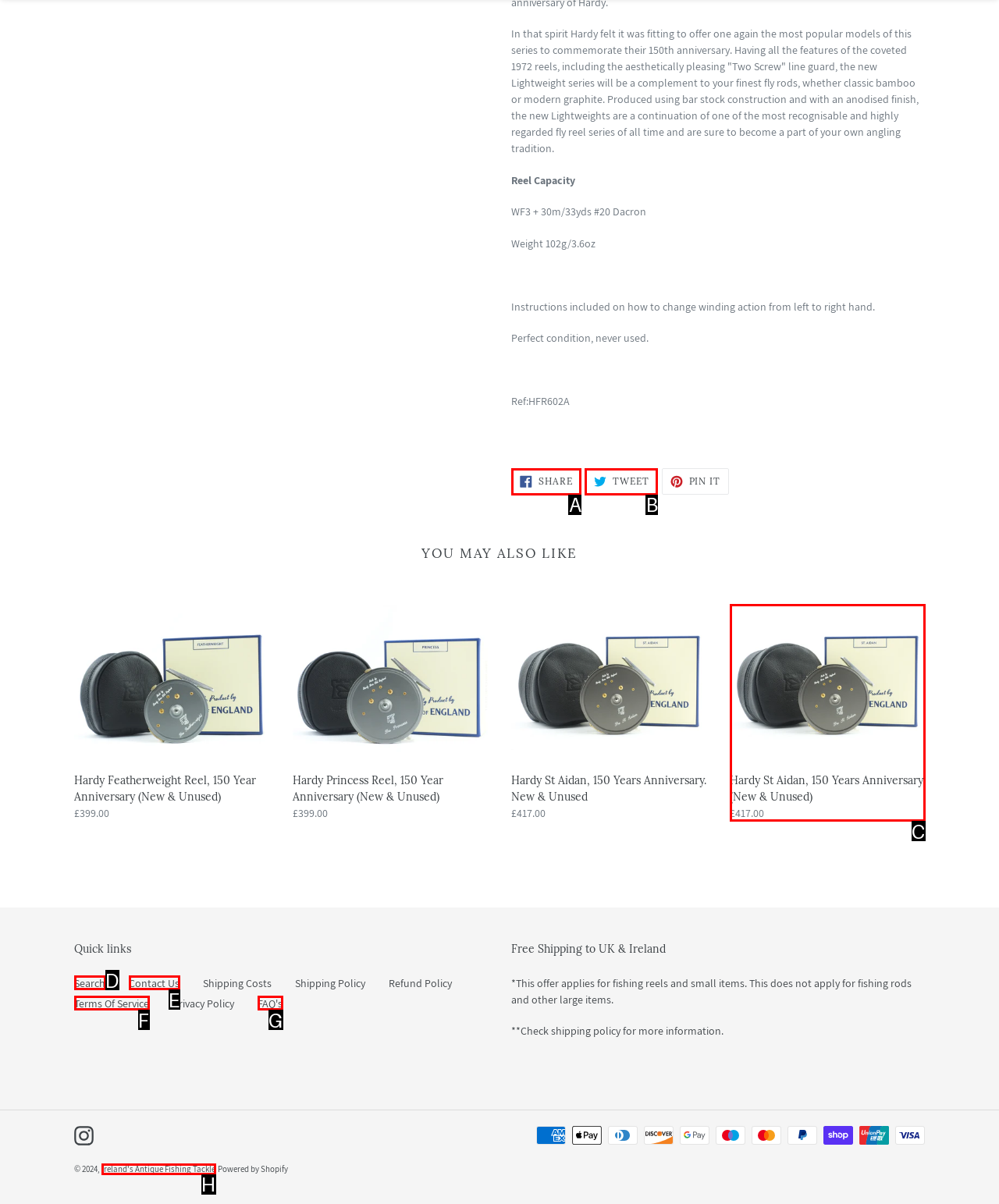Tell me which option I should click to complete the following task: Share on Facebook Answer with the option's letter from the given choices directly.

A